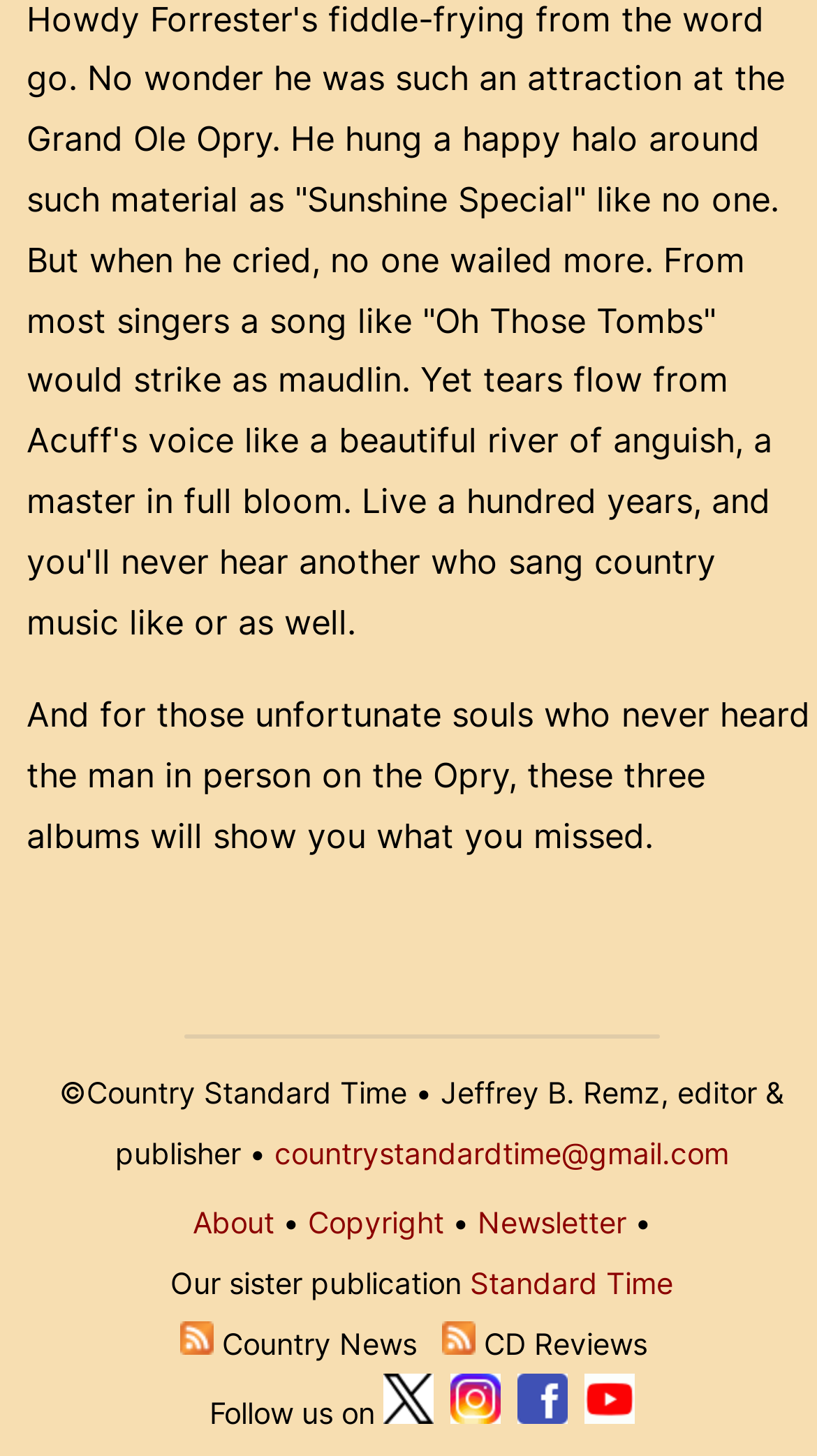Identify the bounding box for the element characterized by the following description: "Copyright".

[0.377, 0.827, 0.543, 0.851]